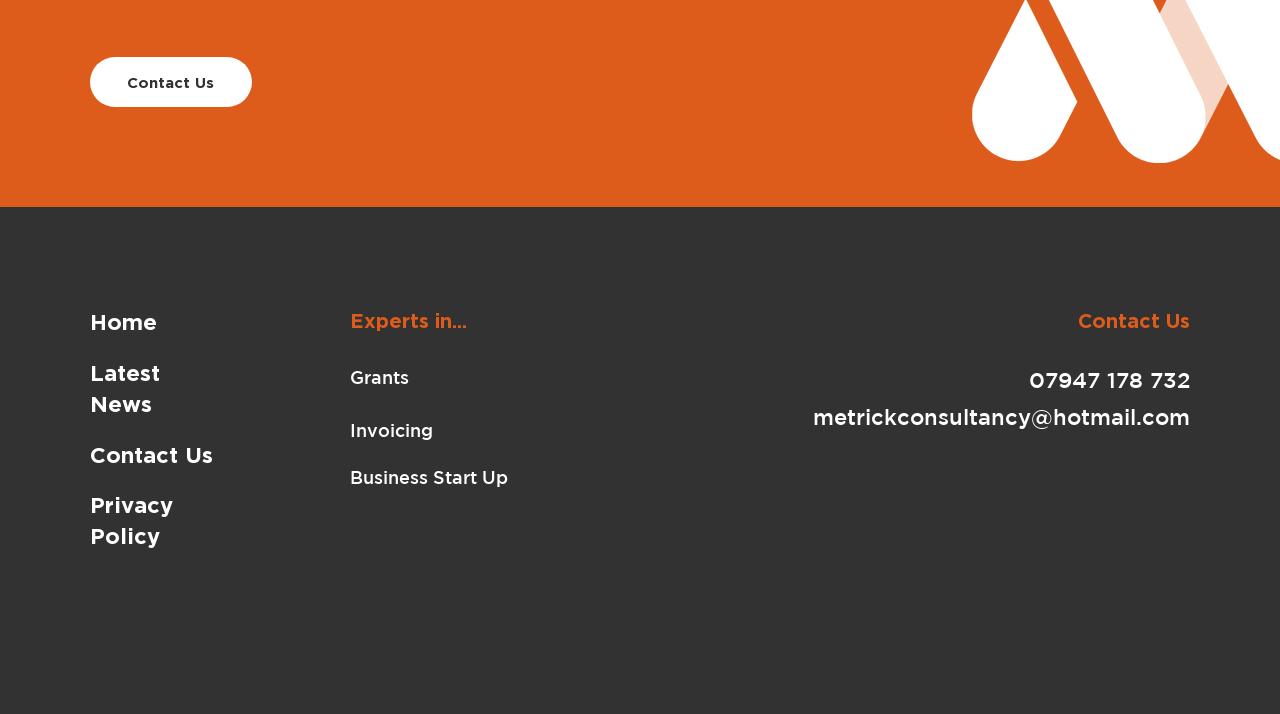Kindly determine the bounding box coordinates of the area that needs to be clicked to fulfill this instruction: "Call 07947 178 732".

[0.553, 0.512, 0.93, 0.555]